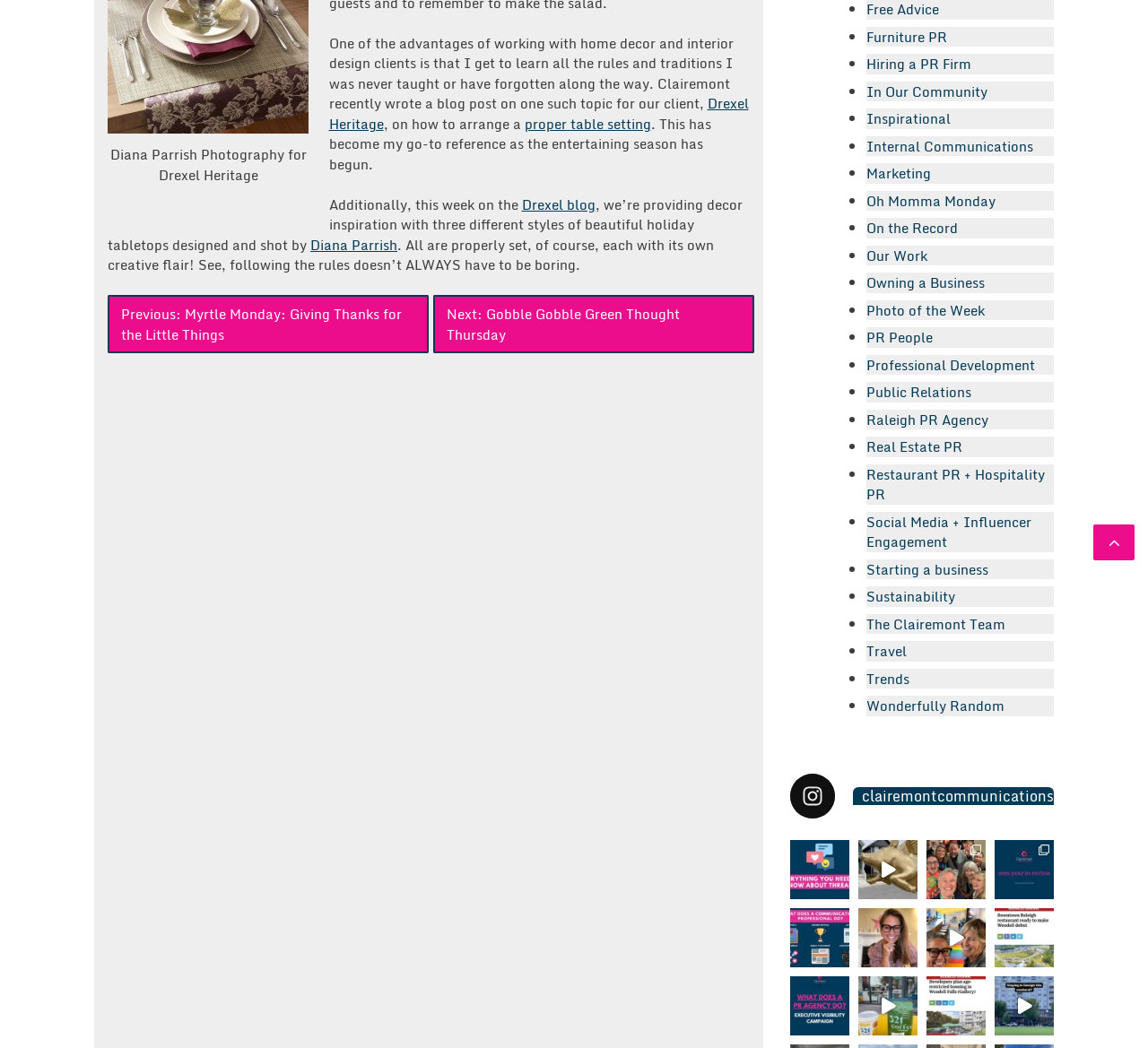Determine the bounding box coordinates of the UI element described by: "clairemontcommunications".

[0.688, 0.738, 0.918, 0.781]